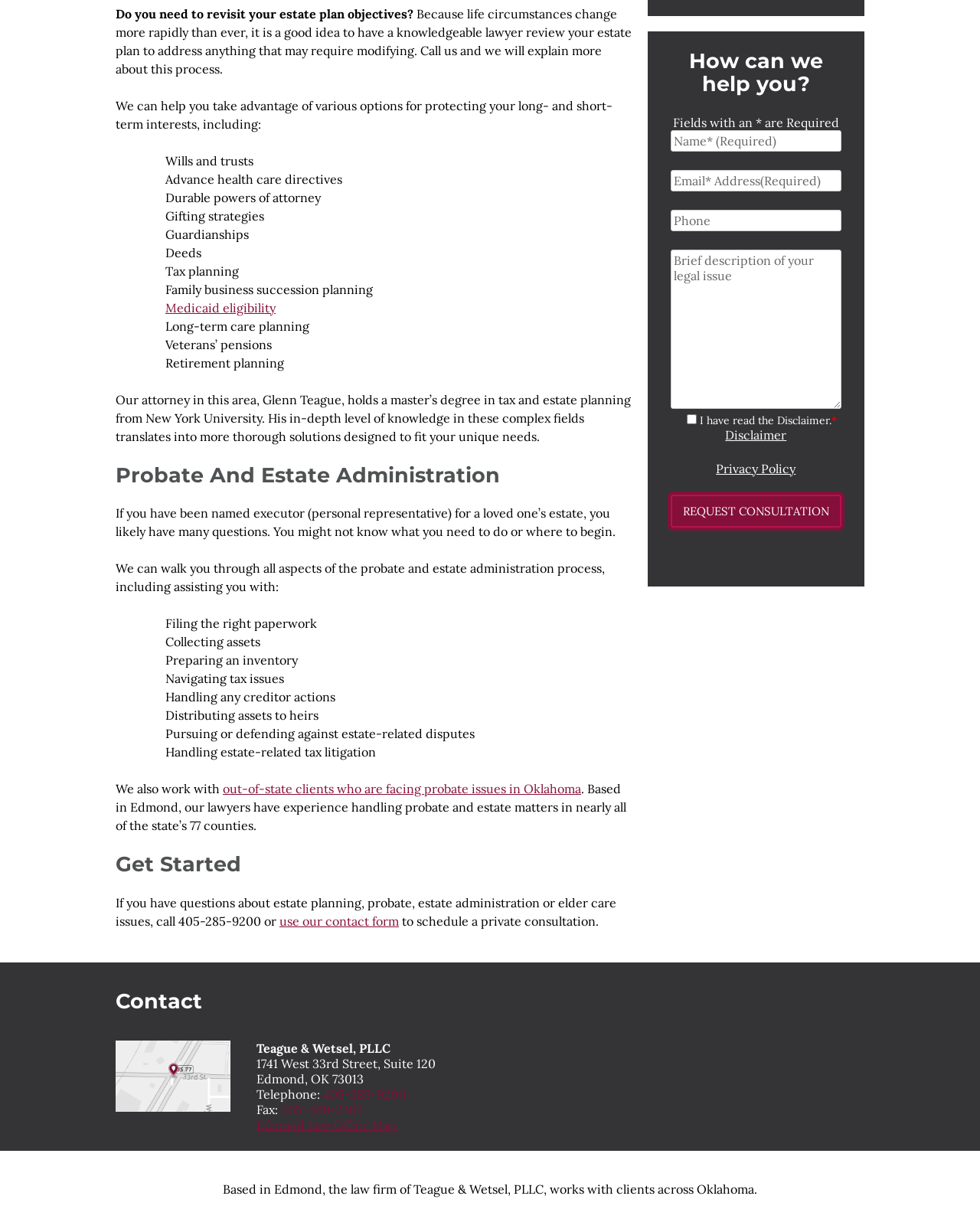Please provide the bounding box coordinate of the region that matches the element description: Edmond Law Office Map. Coordinates should be in the format (top-left x, top-left y, bottom-right x, bottom-right y) and all values should be between 0 and 1.

[0.262, 0.924, 0.405, 0.936]